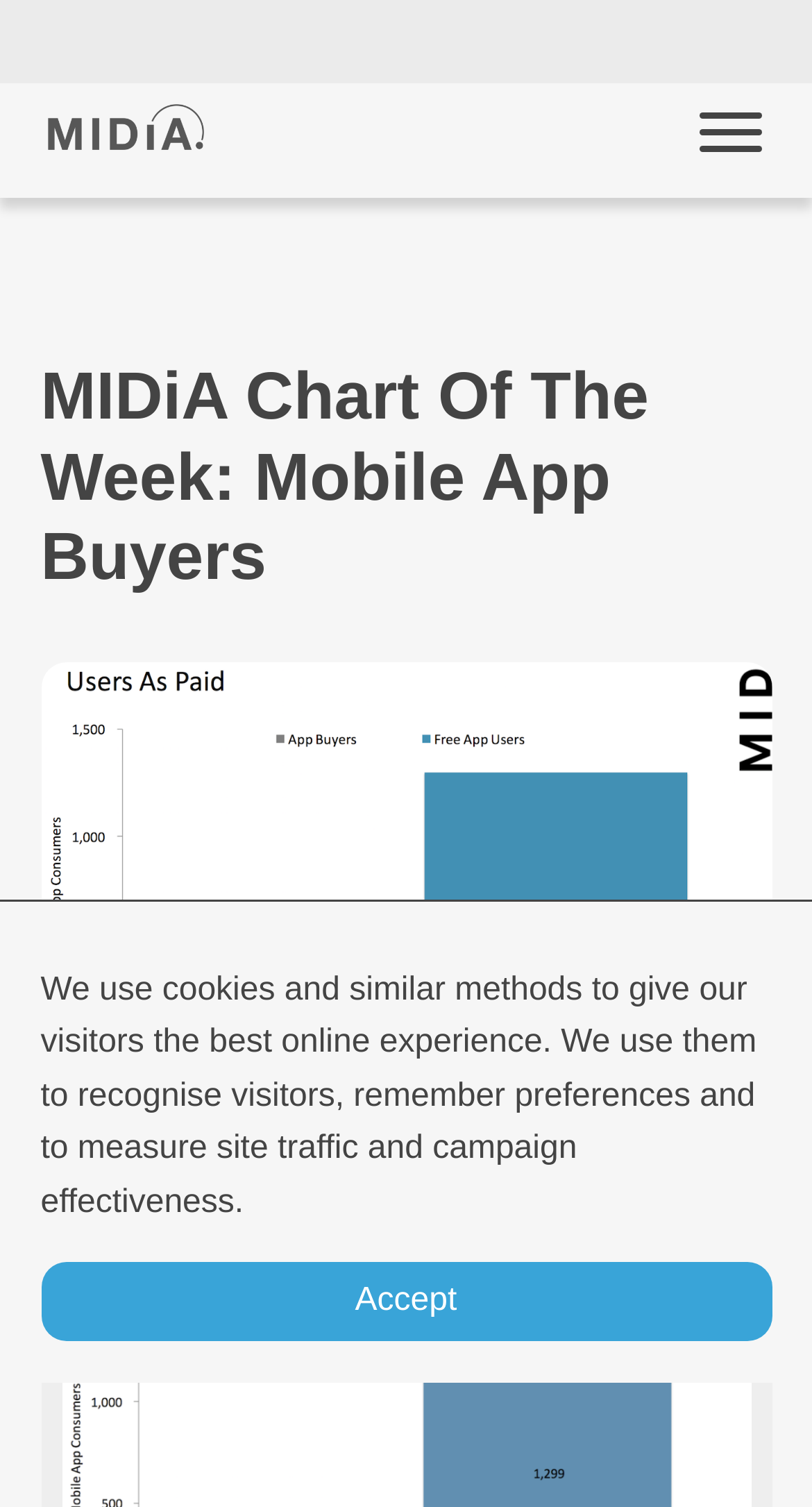Identify and provide the bounding box coordinates of the UI element described: "alt="MIDiA Research logo"". The coordinates should be formatted as [left, top, right, bottom], with each number being a float between 0 and 1.

[0.058, 0.069, 0.25, 0.111]